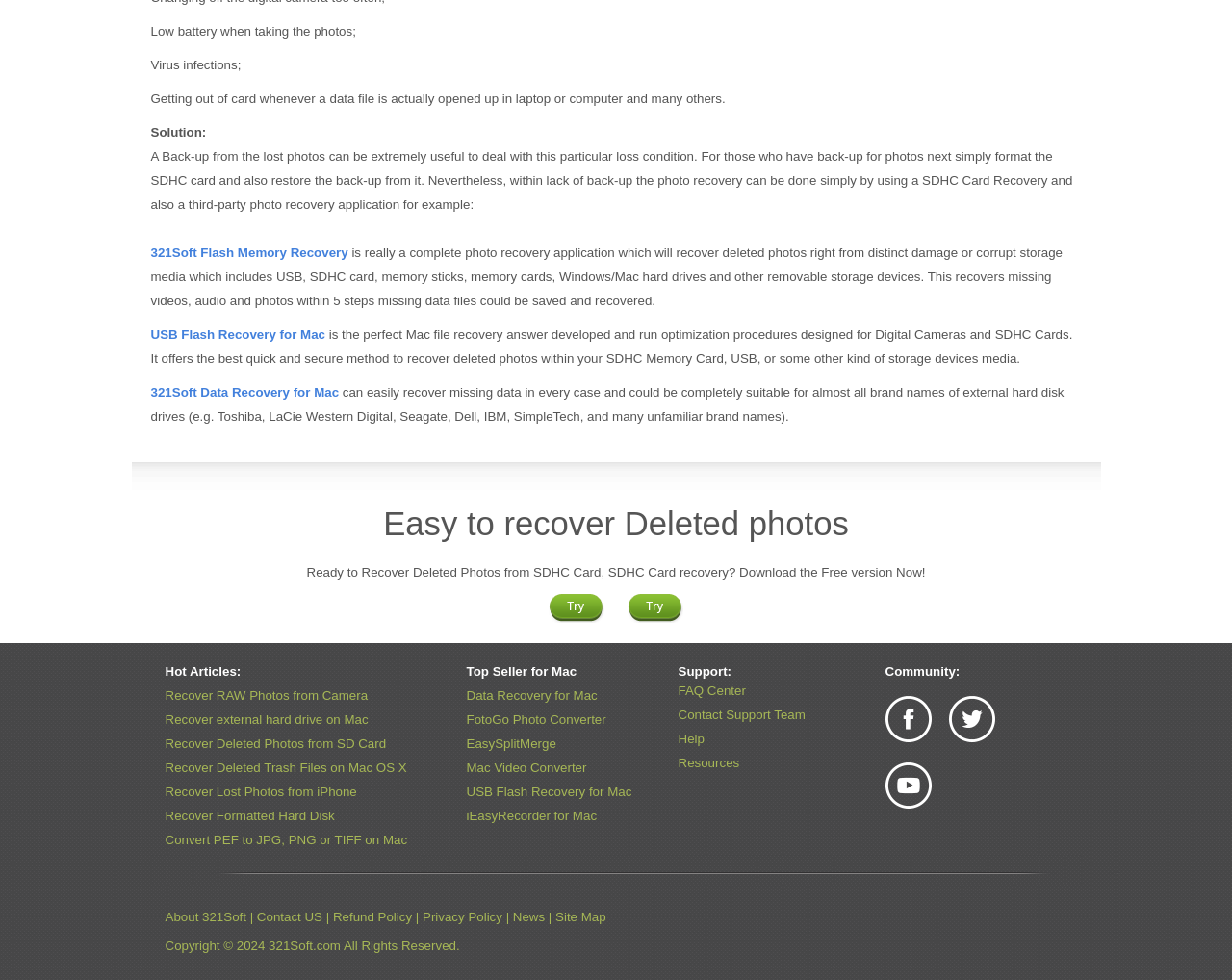Can you show the bounding box coordinates of the region to click on to complete the task described in the instruction: "Click on the 'Post Comment' button"?

None